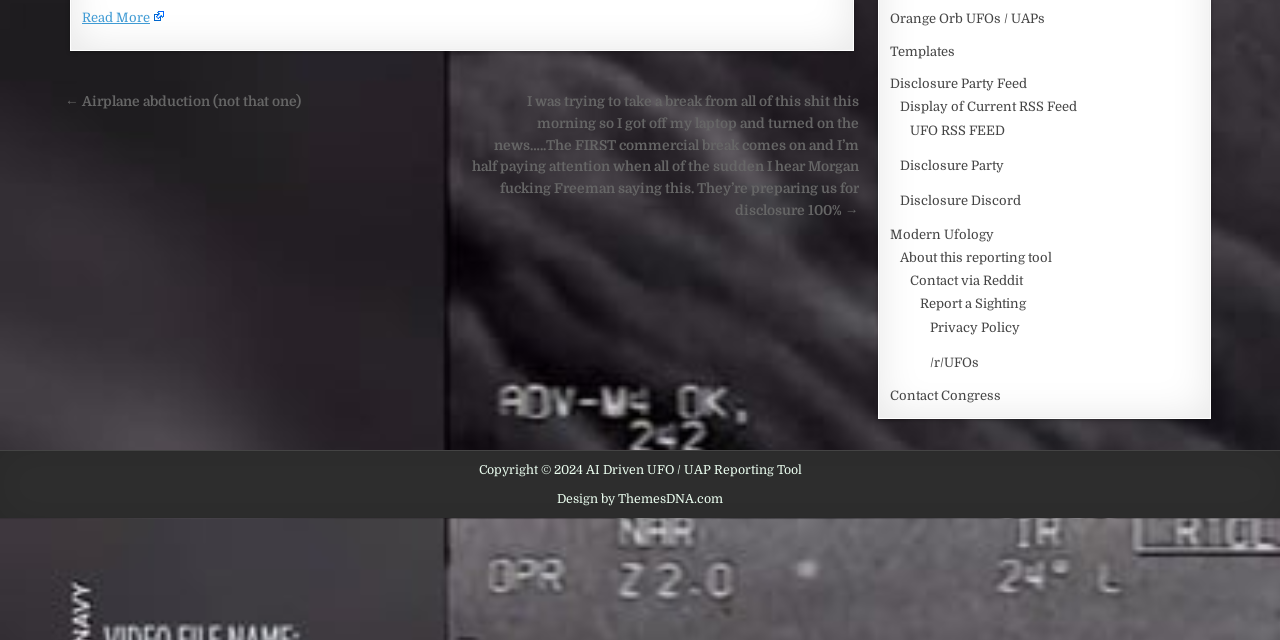From the screenshot, find the bounding box of the UI element matching this description: "About this reporting tool". Supply the bounding box coordinates in the form [left, top, right, bottom], each a float between 0 and 1.

[0.703, 0.39, 0.822, 0.413]